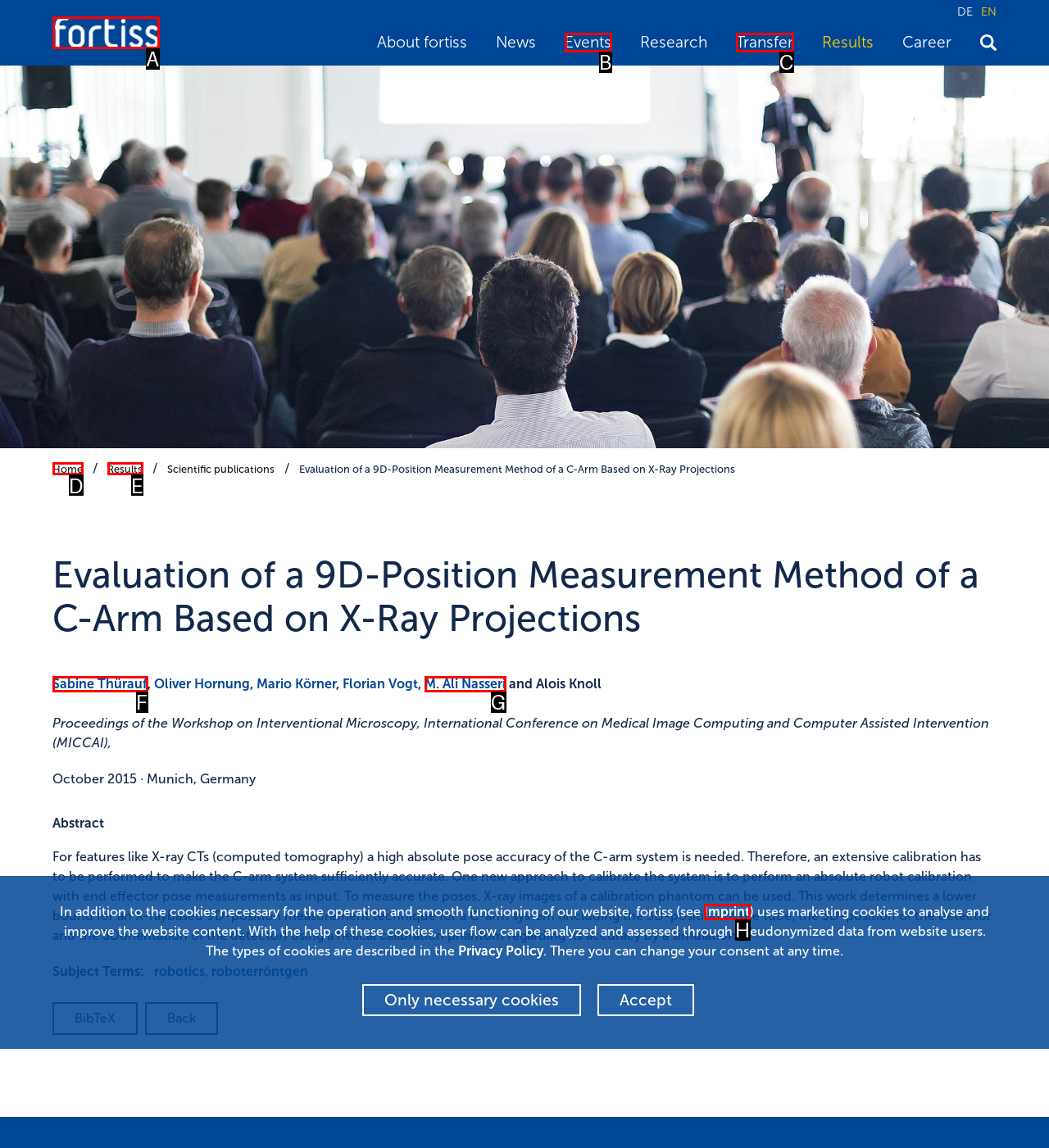Identify the matching UI element based on the description: M. Ali Nasseri
Reply with the letter from the available choices.

G